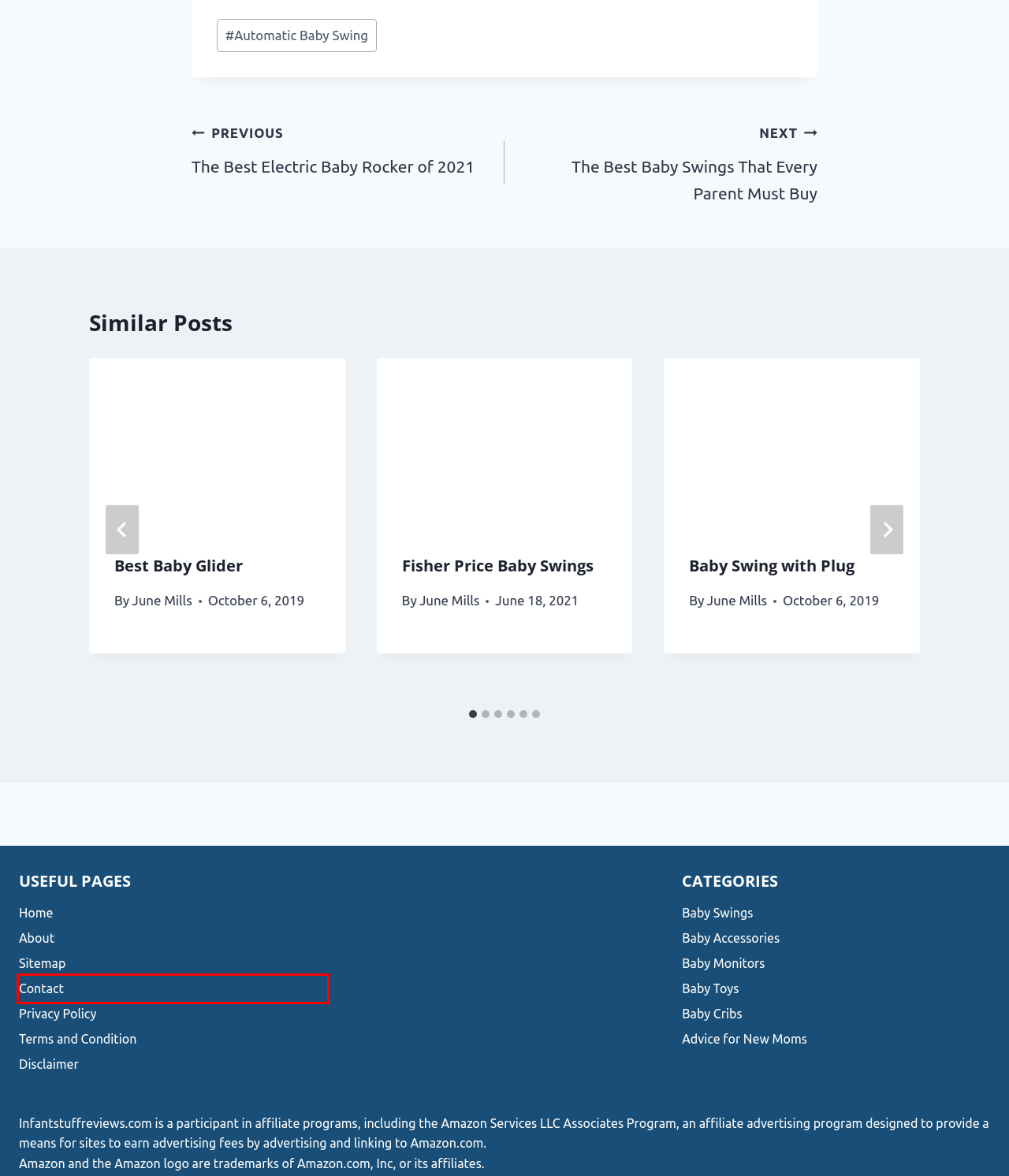Look at the screenshot of the webpage and find the element within the red bounding box. Choose the webpage description that best fits the new webpage that will appear after clicking the element. Here are the candidates:
A. Terms of Service Details for Website InfantStuffReviews.com
B. Automatic Baby Swing Archives - Infant Stuff Reviews
C. Contact us - Infant Stuff Reviews
D. About InfantStuffReviews.com and All Your Baby Needs
E. Sitemap - Infant Stuff Reviews
F. The Best Baby Swings That Every Parent Must Buy | Infant Stuff Reivews
G. Privacy Policy Details for website InfantStuffReviews.com
H. The Best Electric Baby Rocker of 2021 - Infant Stuff Reviews

C